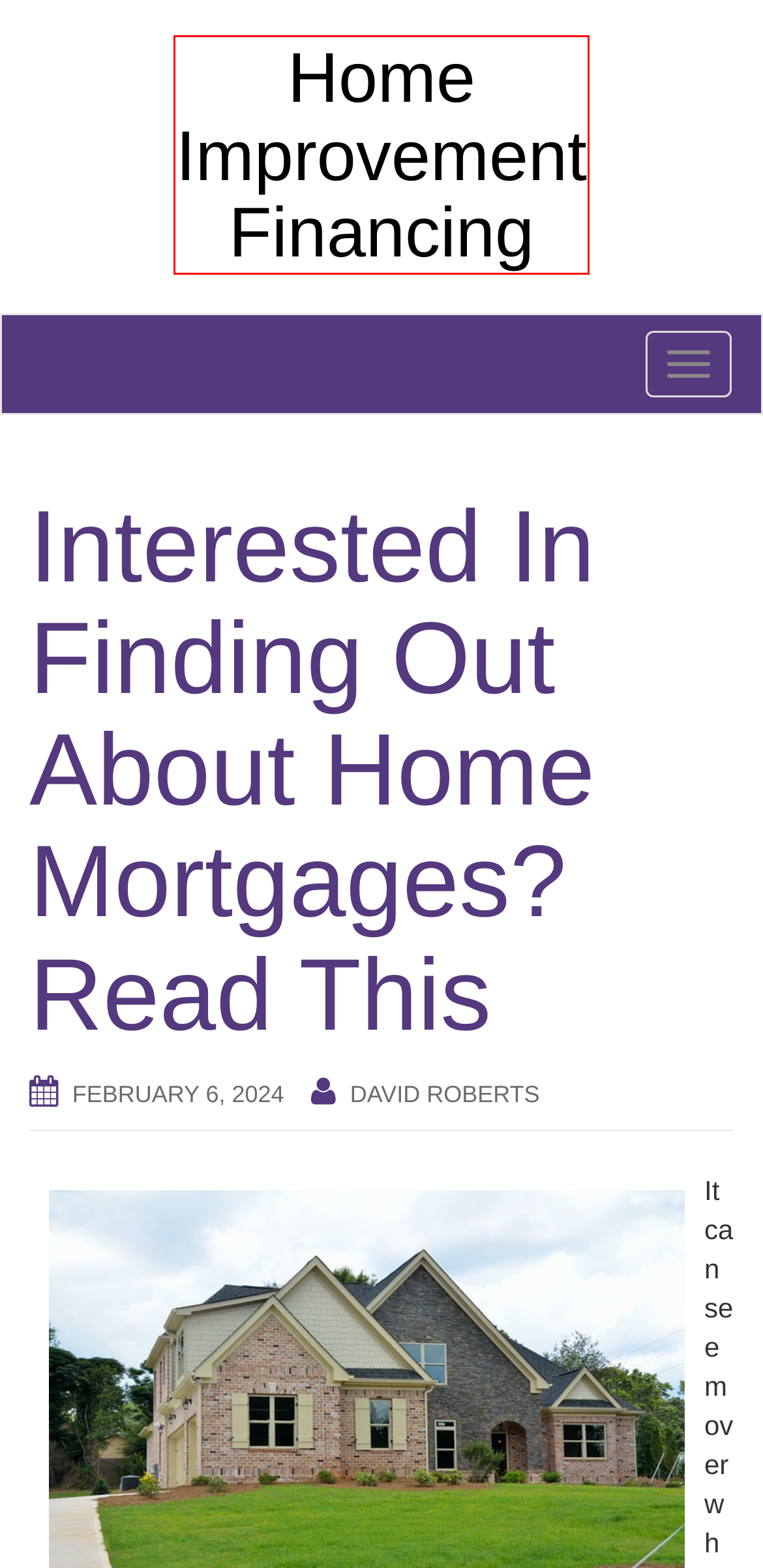Examine the screenshot of the webpage, noting the red bounding box around a UI element. Pick the webpage description that best matches the new page after the element in the red bounding box is clicked. Here are the candidates:
A. credit history – Home Improvement Financing
B. Learn All You Need To About Home Mortgages Today! – Home Improvement Financing
C. application process – Home Improvement Financing
D. General – Home Improvement Financing
E. drywall mud – Home Improvement Financing
F. consumer debt – Home Improvement Financing
G. David Roberts – Home Improvement Financing
H. Home Improvement Financing

H